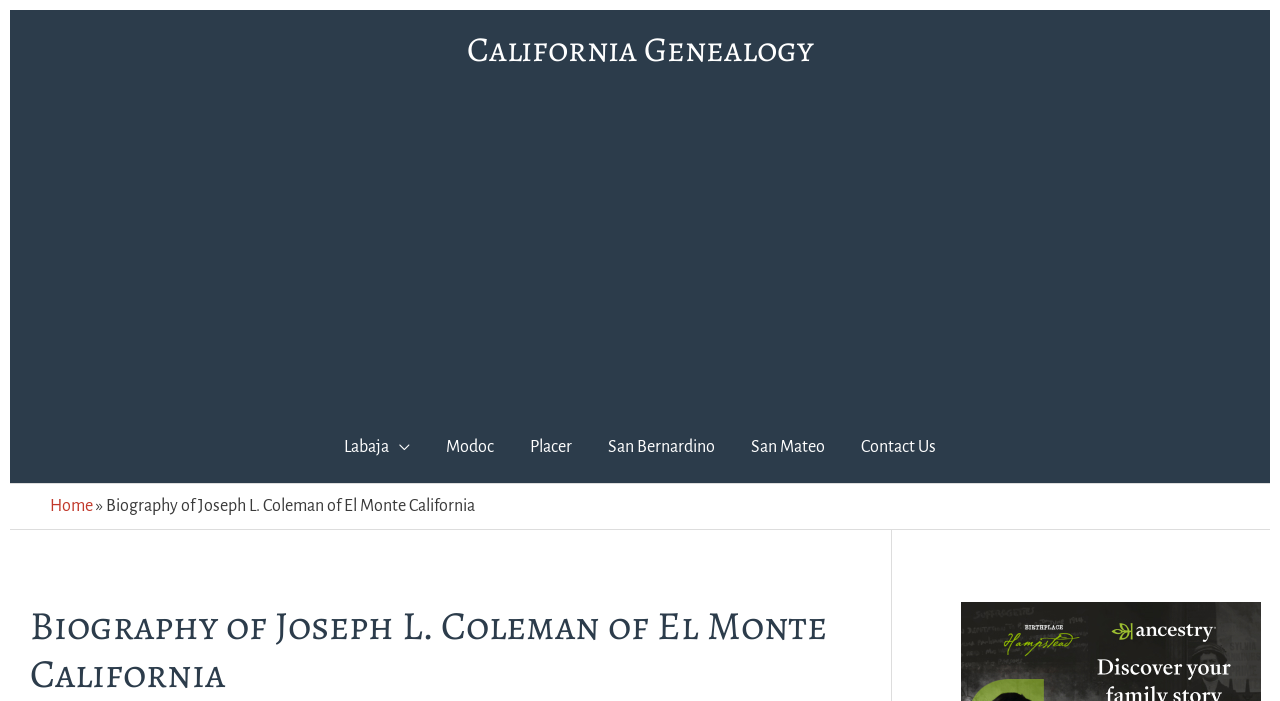Please answer the following question using a single word or phrase: 
What is the first link in the Site Navigation?

Labaja 